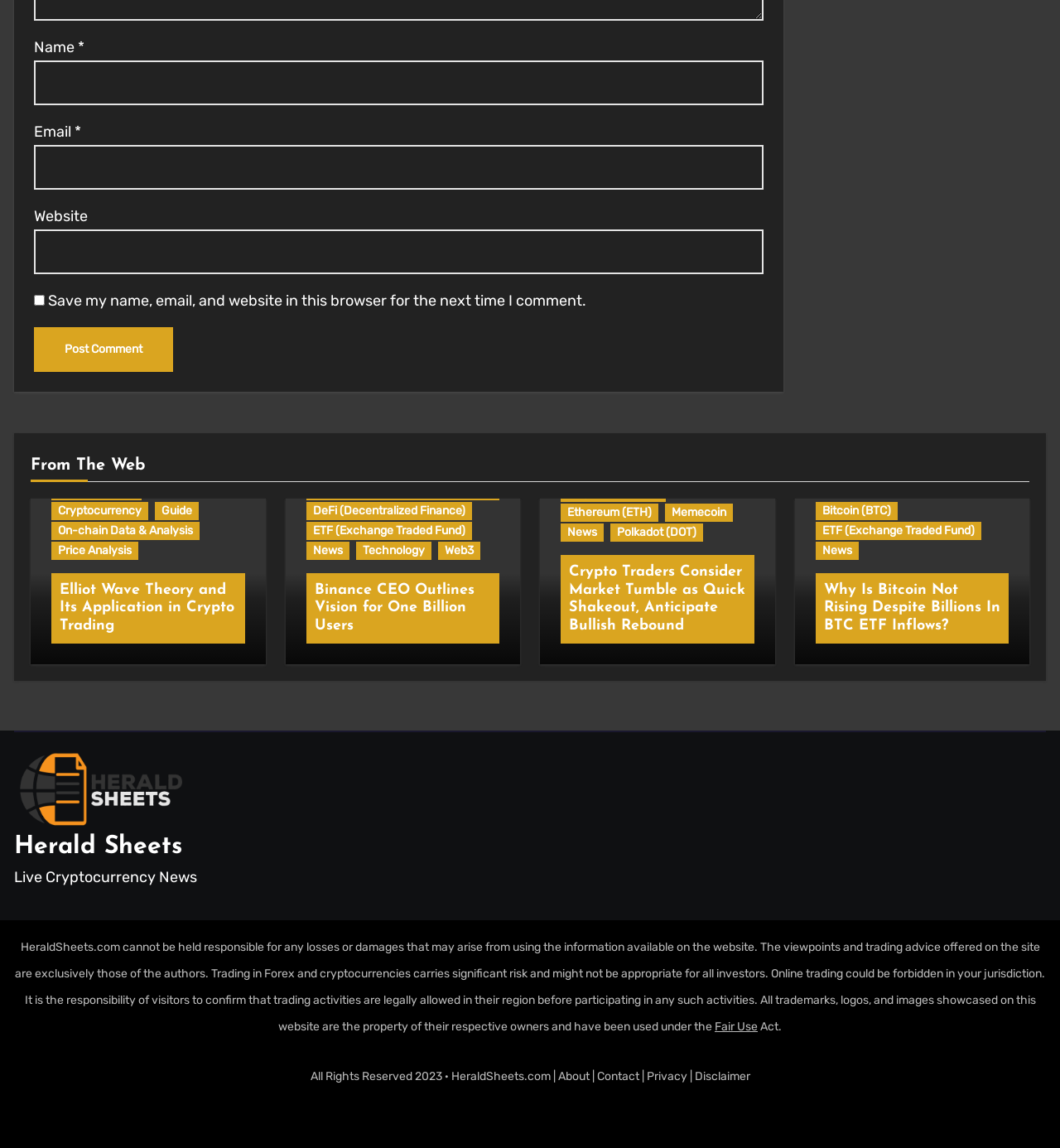Find and indicate the bounding box coordinates of the region you should select to follow the given instruction: "Check Herald Sheets".

[0.013, 0.665, 0.177, 0.709]